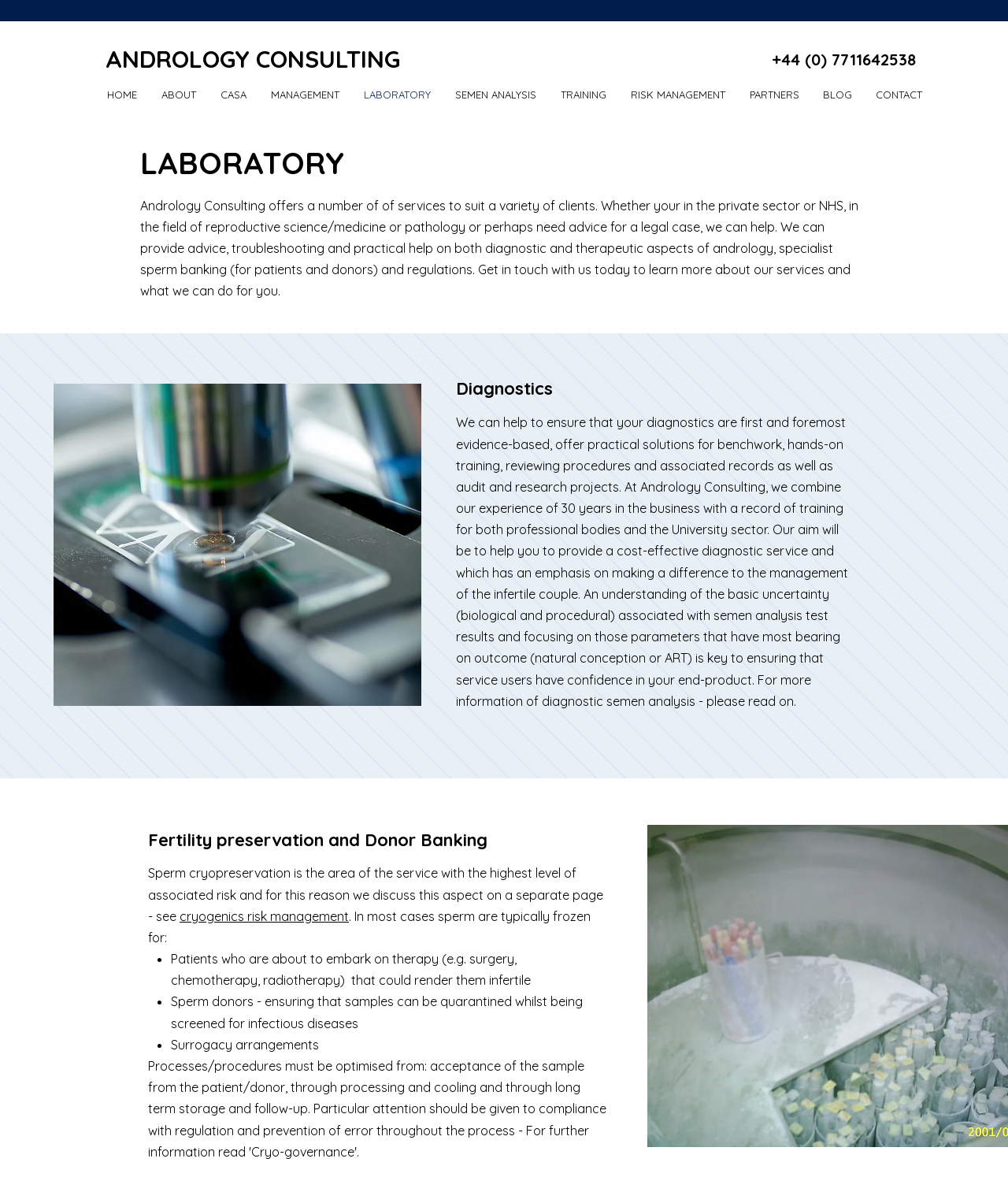Reply to the question with a brief word or phrase: What is the focus of Andrology Consulting's diagnostics?

Evidence-based diagnostics